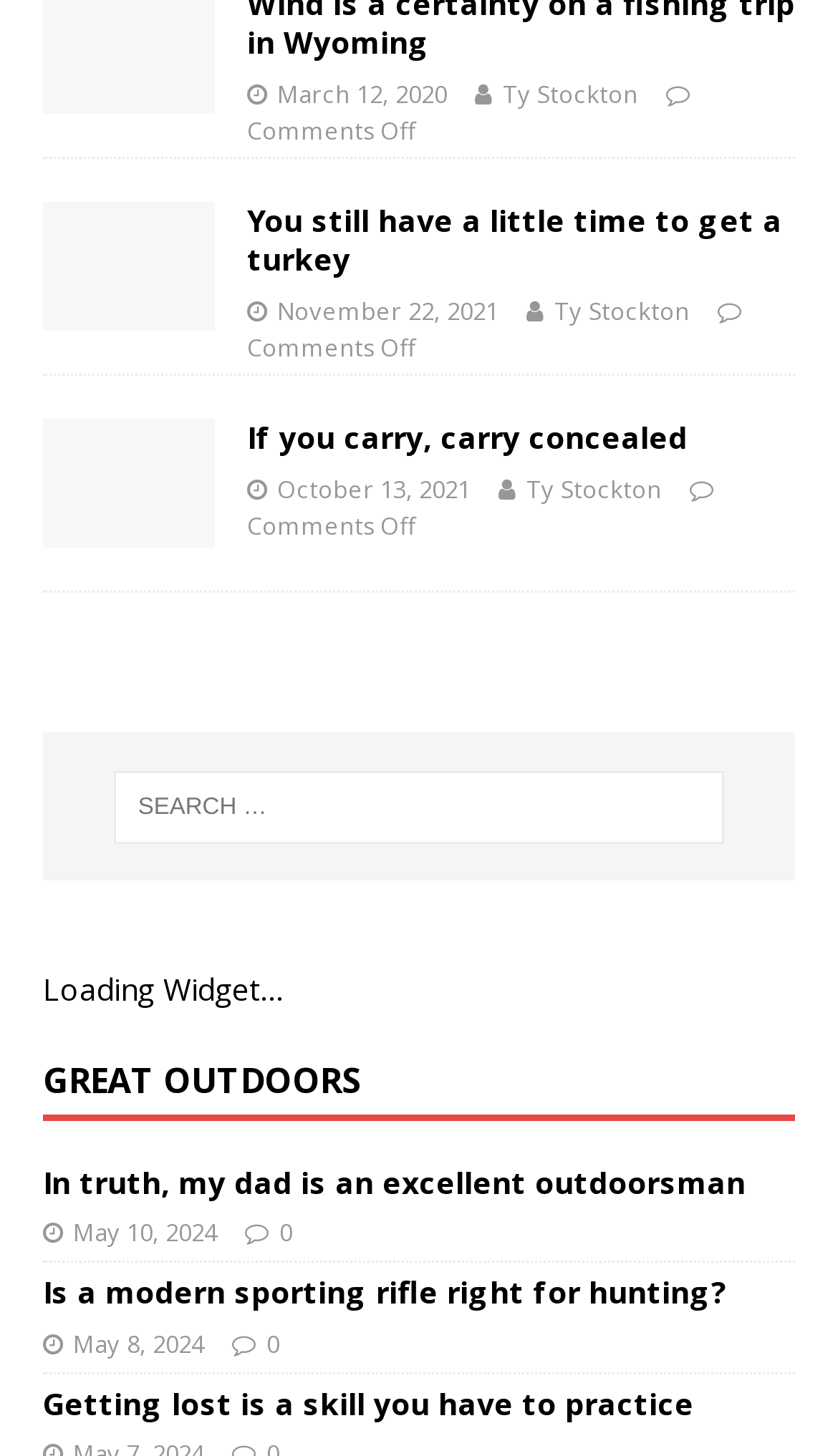Please identify the coordinates of the bounding box for the clickable region that will accomplish this instruction: "Search for something".

[0.137, 0.529, 0.863, 0.58]